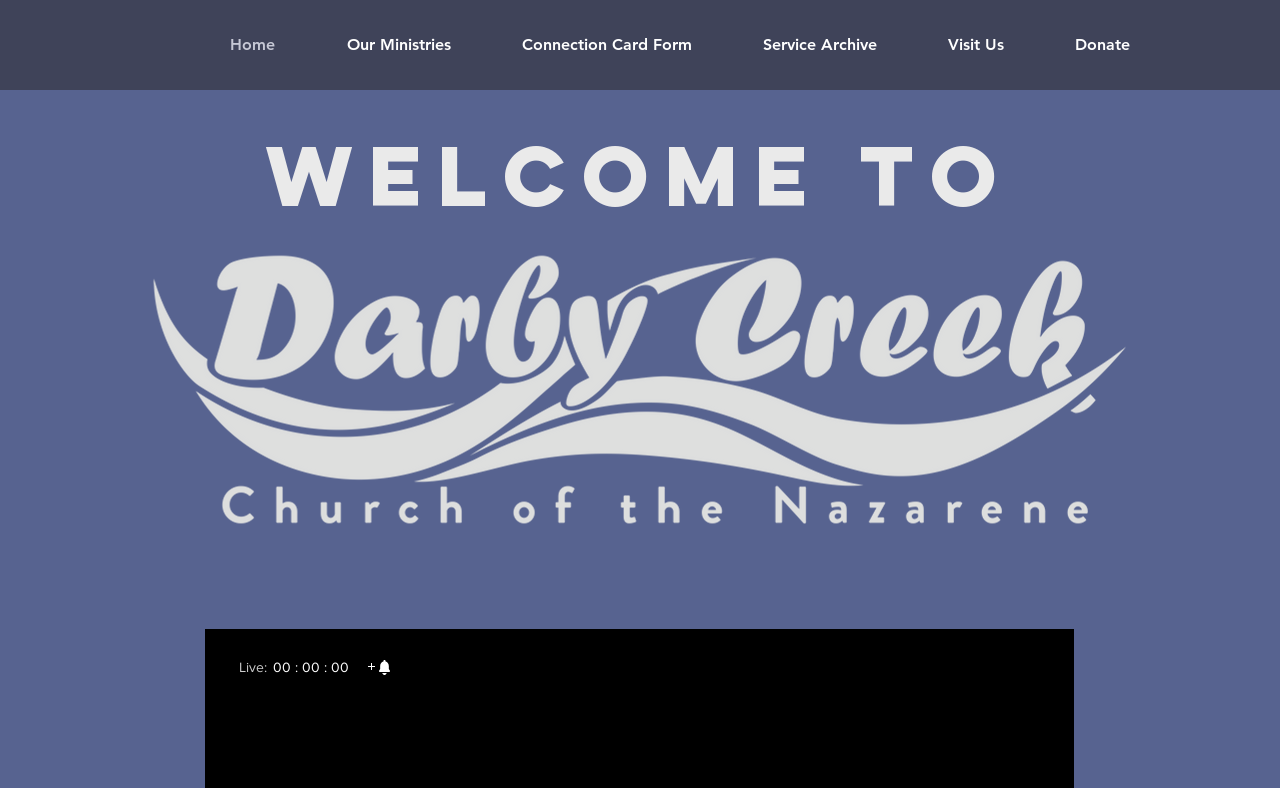What is the purpose of the 'Connection Card Form' link?
From the image, respond with a single word or phrase.

To connect with the church